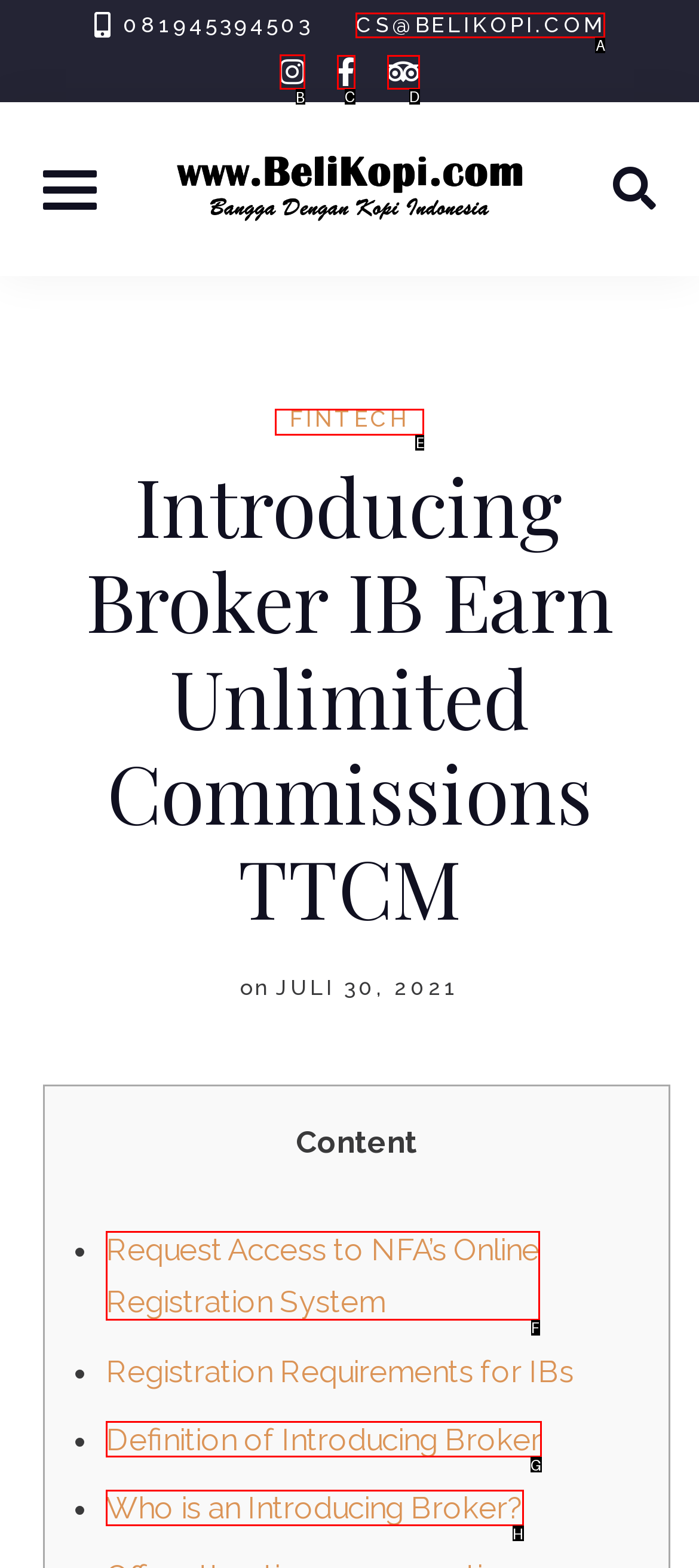Select the letter of the element you need to click to complete this task: Visit the instagram page
Answer using the letter from the specified choices.

B